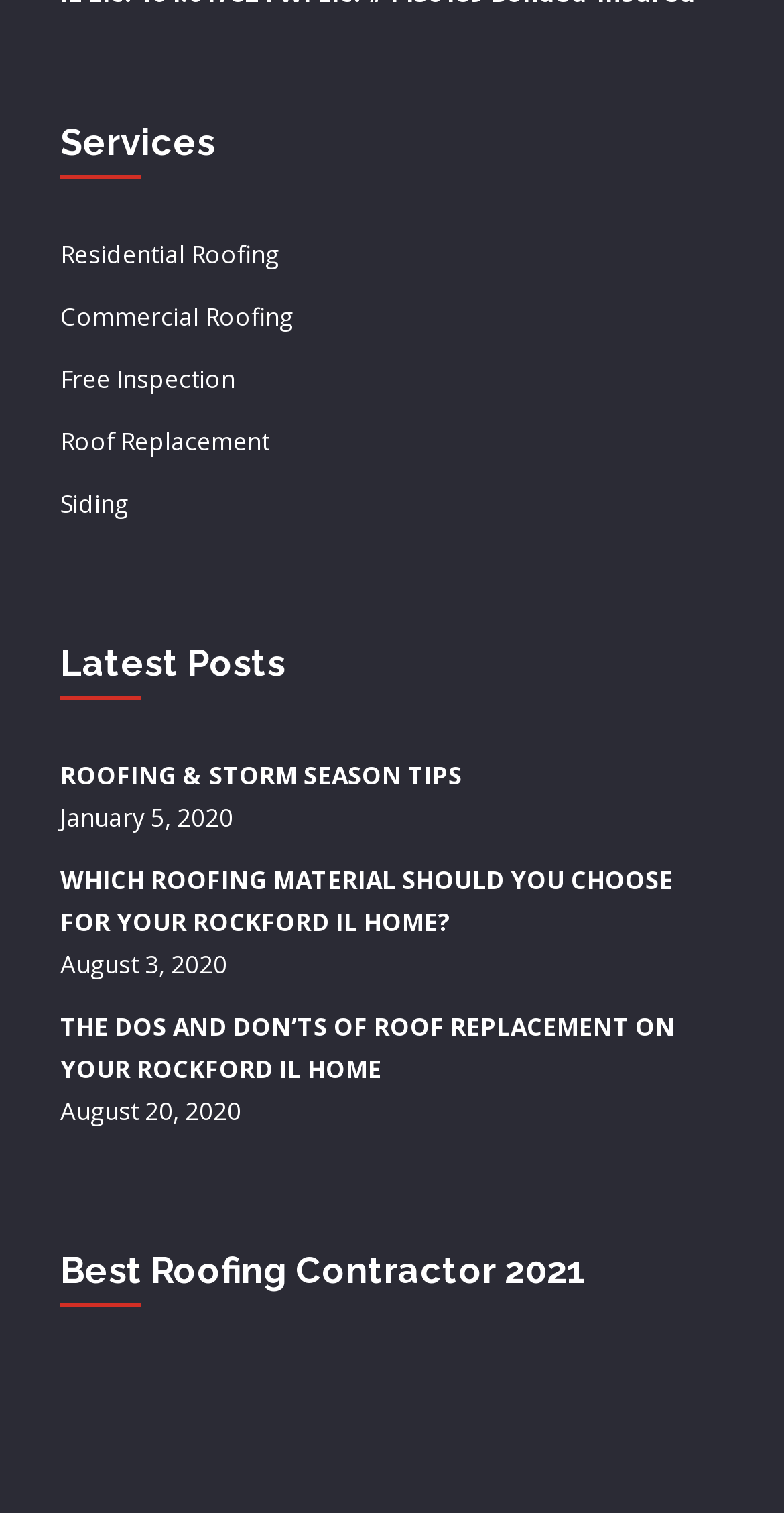Determine the bounding box coordinates for the clickable element required to fulfill the instruction: "Click on Residential Roofing". Provide the coordinates as four float numbers between 0 and 1, i.e., [left, top, right, bottom].

[0.077, 0.157, 0.356, 0.179]